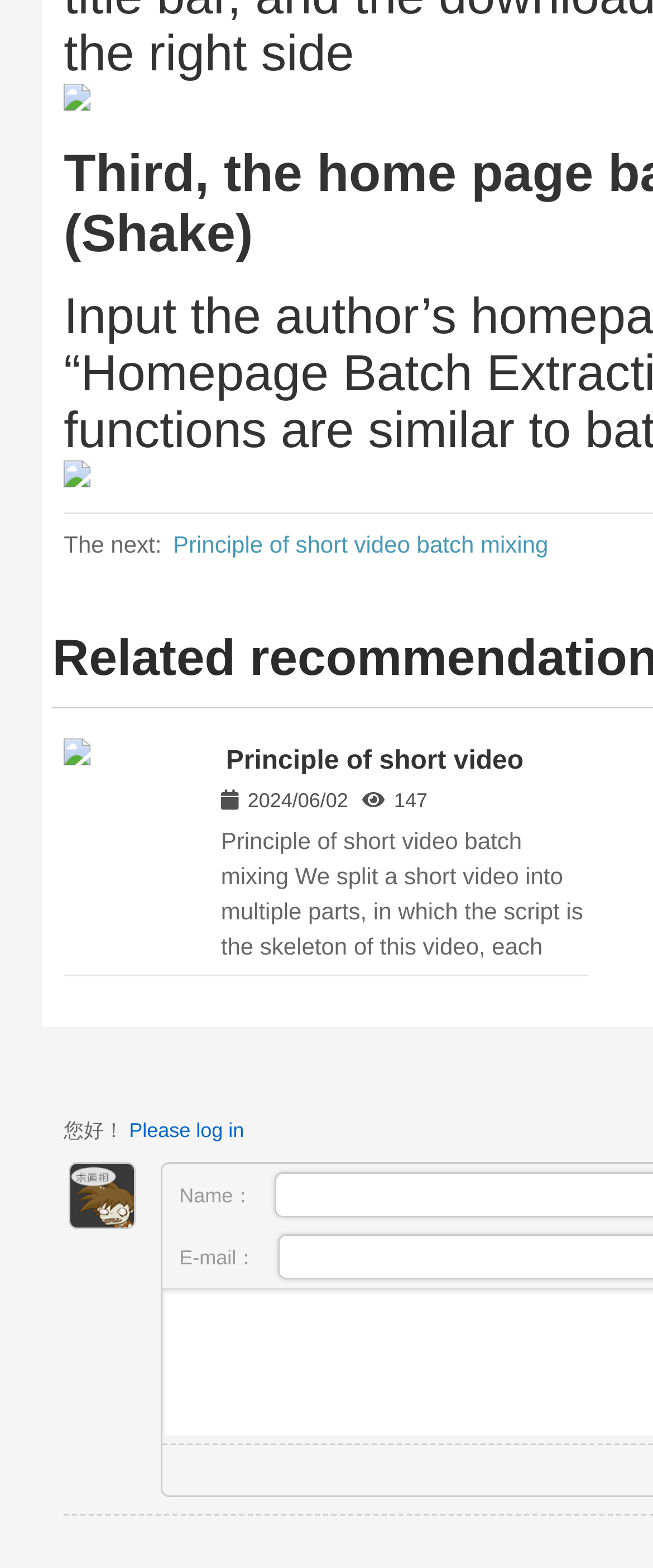Given the element description: "title="添加表情"", predict the bounding box coordinates of this UI element. The coordinates must be four float numbers between 0 and 1, given as [left, top, right, bottom].

[0.275, 0.93, 0.316, 0.947]